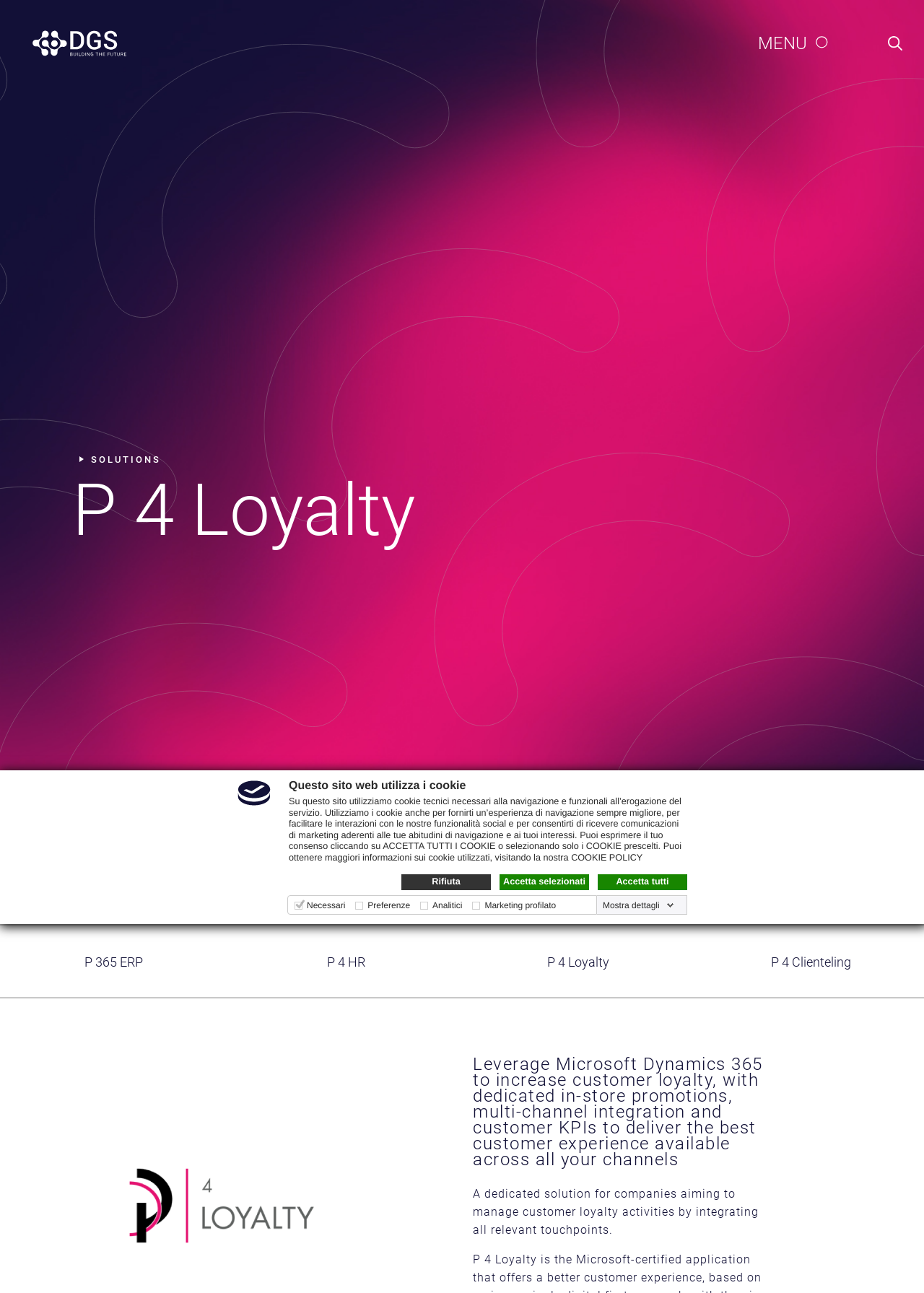Determine the bounding box coordinates of the section to be clicked to follow the instruction: "Click the logo". The coordinates should be given as four float numbers between 0 and 1, formatted as [left, top, right, bottom].

[0.257, 0.604, 0.293, 0.623]